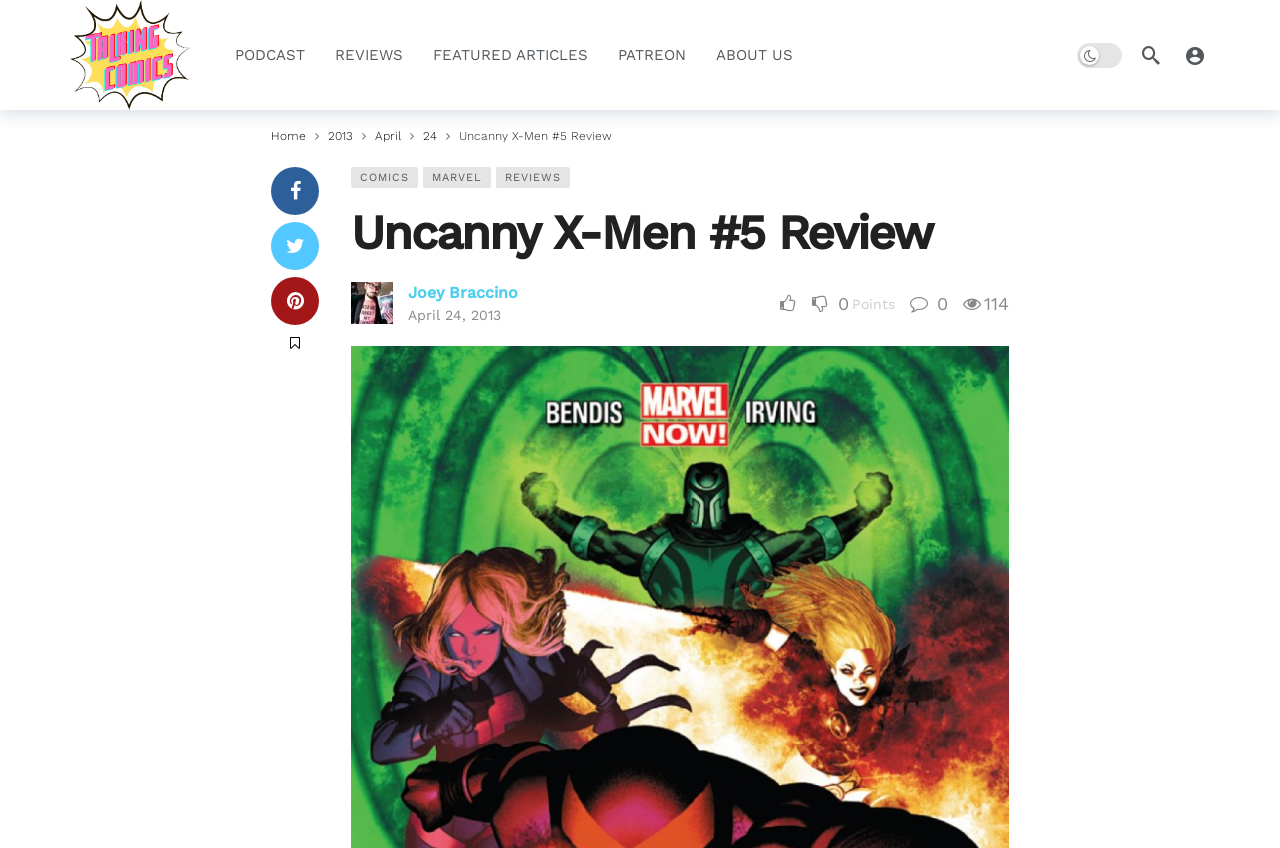Please find the bounding box coordinates of the clickable region needed to complete the following instruction: "Listen to the podcast". The bounding box coordinates must consist of four float numbers between 0 and 1, i.e., [left, top, right, bottom].

[0.172, 0.029, 0.25, 0.1]